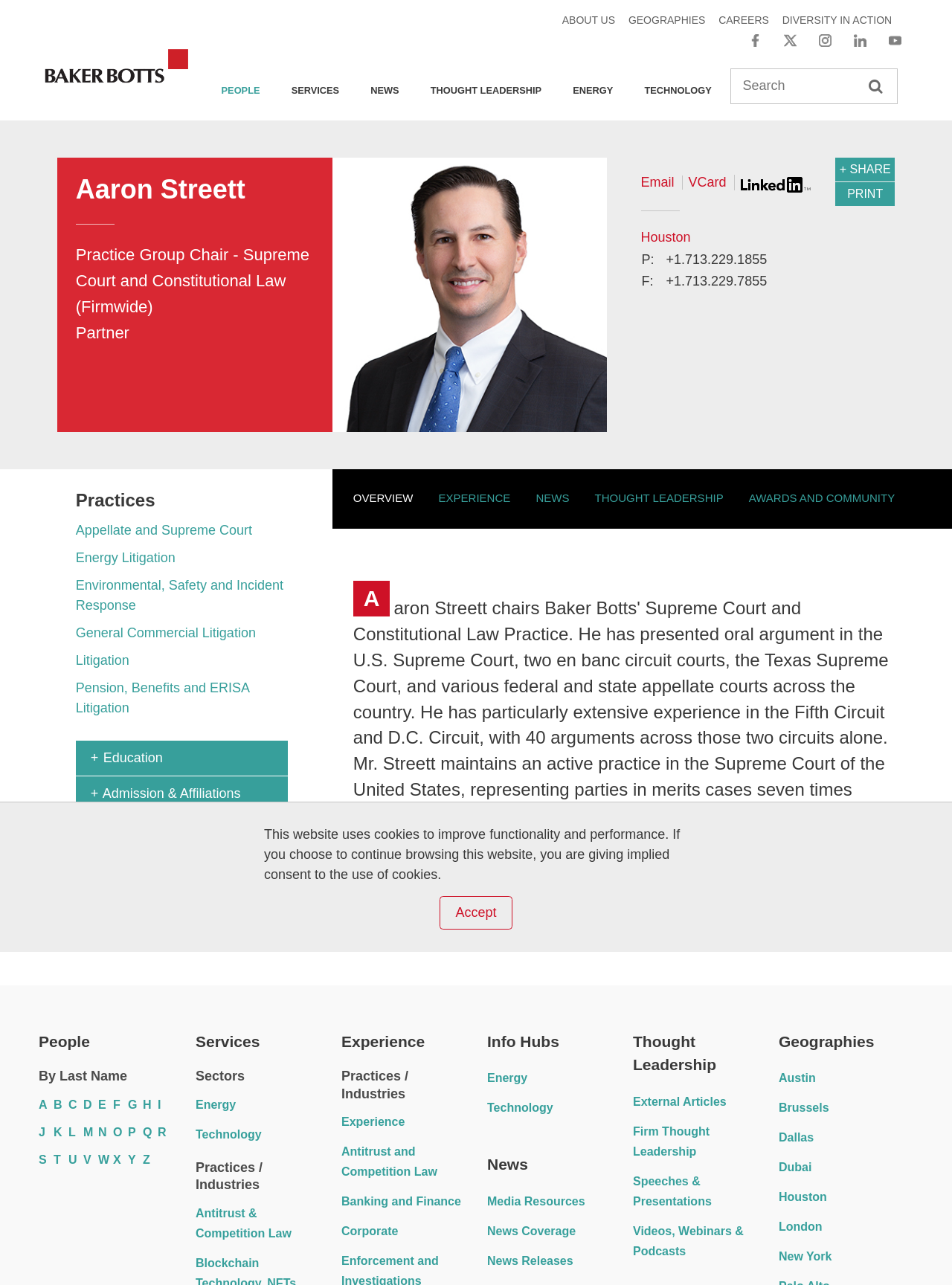Explain the webpage's design and content in an elaborate manner.

The webpage is about Aaron Streett, a lawyer whose practice focuses on Appellate and Supreme Court, general commercial litigation, energy litigation, and ERISA litigation. 

At the top of the page, there is a header section with links to "ABOUT US", "GEOGRAPHIES", "CAREERS", "DIVERSITY IN ACTION", and social media icons for Facebook, Twitter, Instagram, LinkedIn, and YouTube. Below this section, there is a logo of Baker Botts and a navigation menu with links to "PEOPLE", "SERVICES", "NEWS", "THOUGHT LEADERSHIP", "ENERGY", and "TECHNOLOGY". 

On the left side of the page, there is a profile section with a heading "Aaron Streett" and a subheading "Practice Group Chair - Supreme Court and Constitutional Law (Firmwide)". Below this, there is a photo of Aaron Streett and links to his email and VCard. 

On the right side of the page, there is a section with contact information, including phone and fax numbers. Below this, there are links to "OVERVIEW", "EXPERIENCE", "NEWS", "THOUGHT LEADERSHIP", and "AWARDS AND COMMUNITY". 

Further down the page, there is a section with a heading "Practices" and links to various practice areas, including "Appellate and Supreme Court", "Energy Litigation", "General Commercial Litigation", and "Pension, Benefits and ERISA Litigation". 

At the bottom of the page, there is a section with a heading "People" and links to lists of people by last name, from A to M.